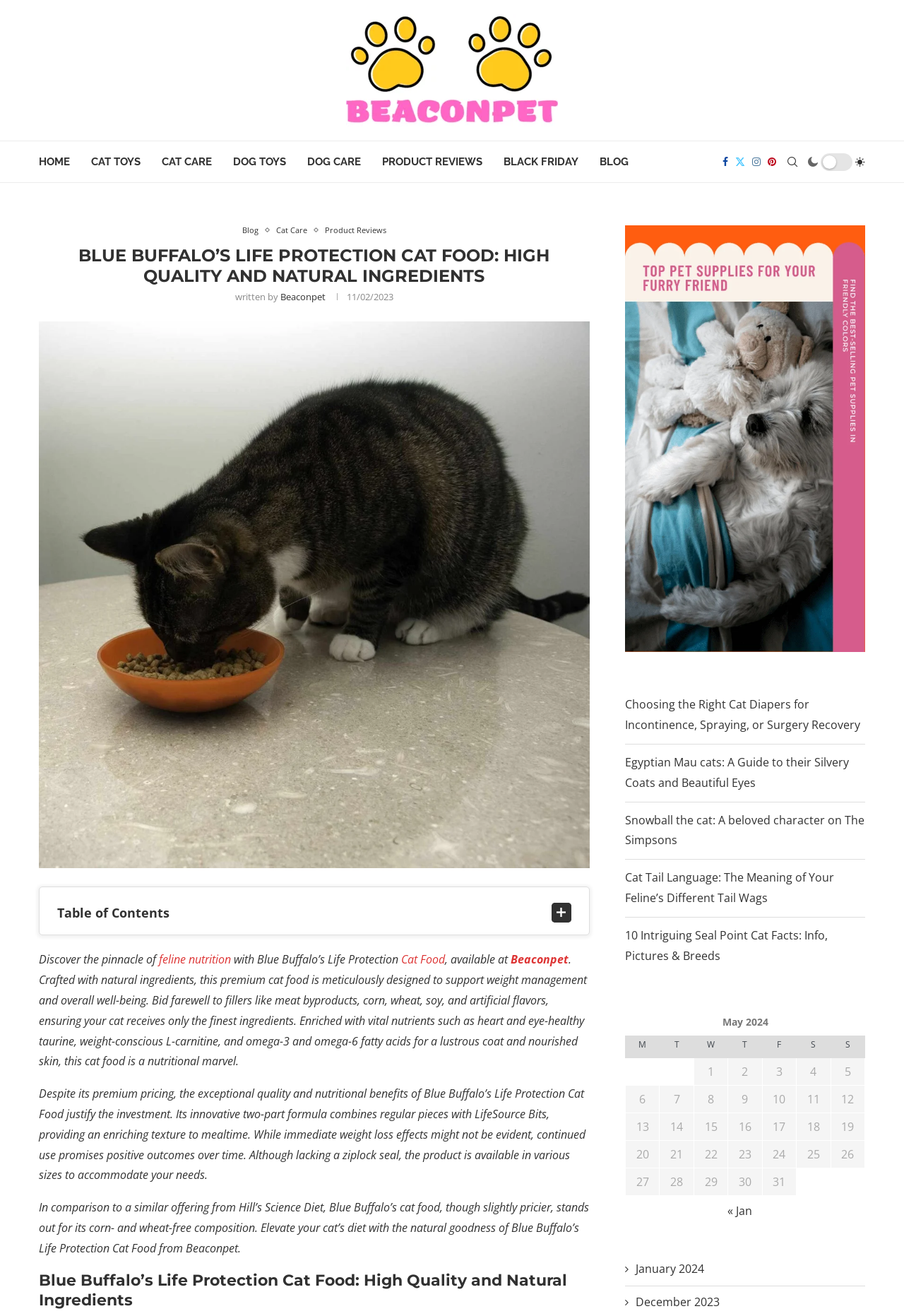Can you find and provide the title of the webpage?

BLUE BUFFALO’S LIFE PROTECTION CAT FOOD: HIGH QUALITY AND NATURAL INGREDIENTS